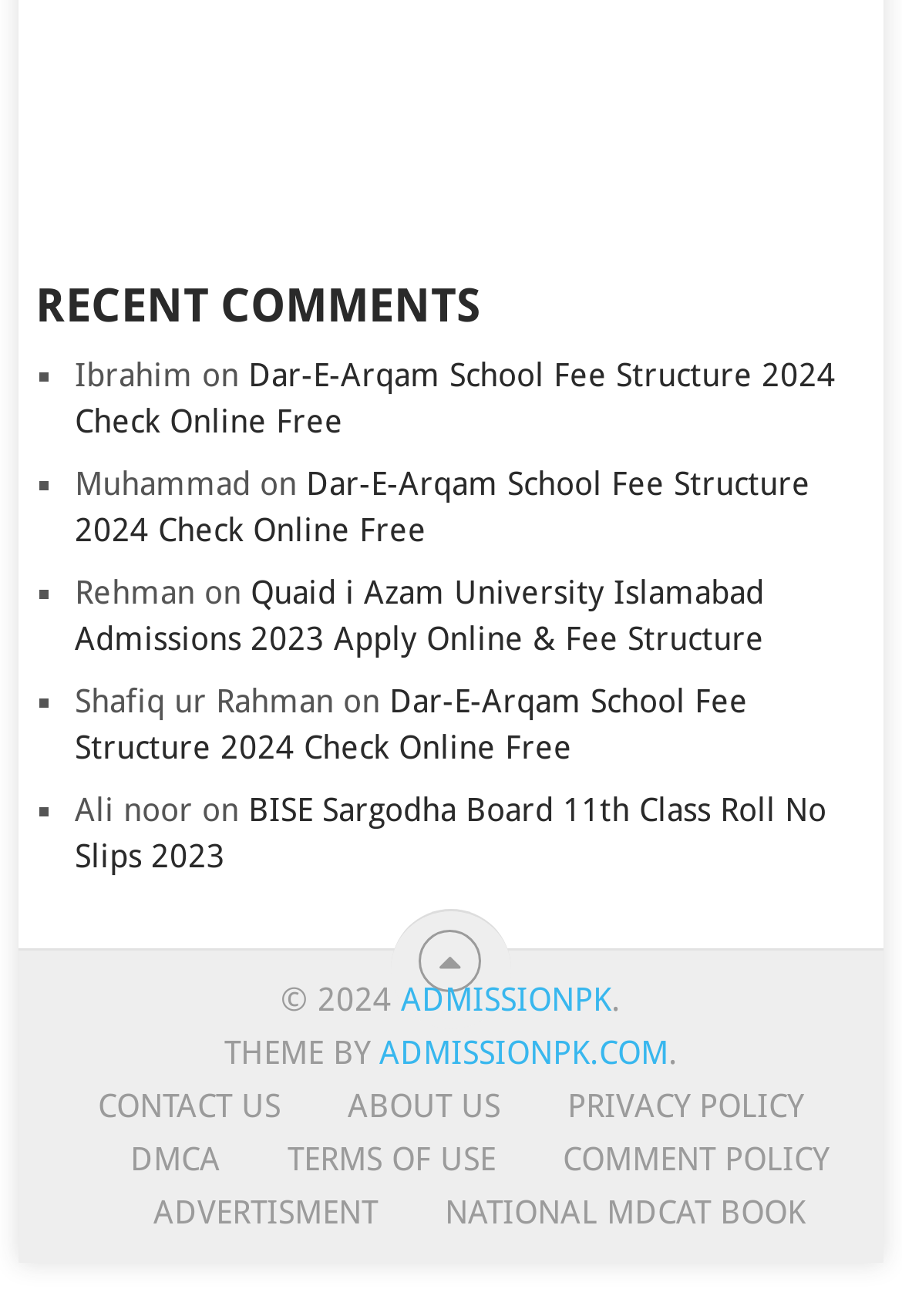Locate the bounding box coordinates of the area where you should click to accomplish the instruction: "check Dar-E-Arqam School Fee Structure 2024".

[0.083, 0.272, 0.926, 0.335]